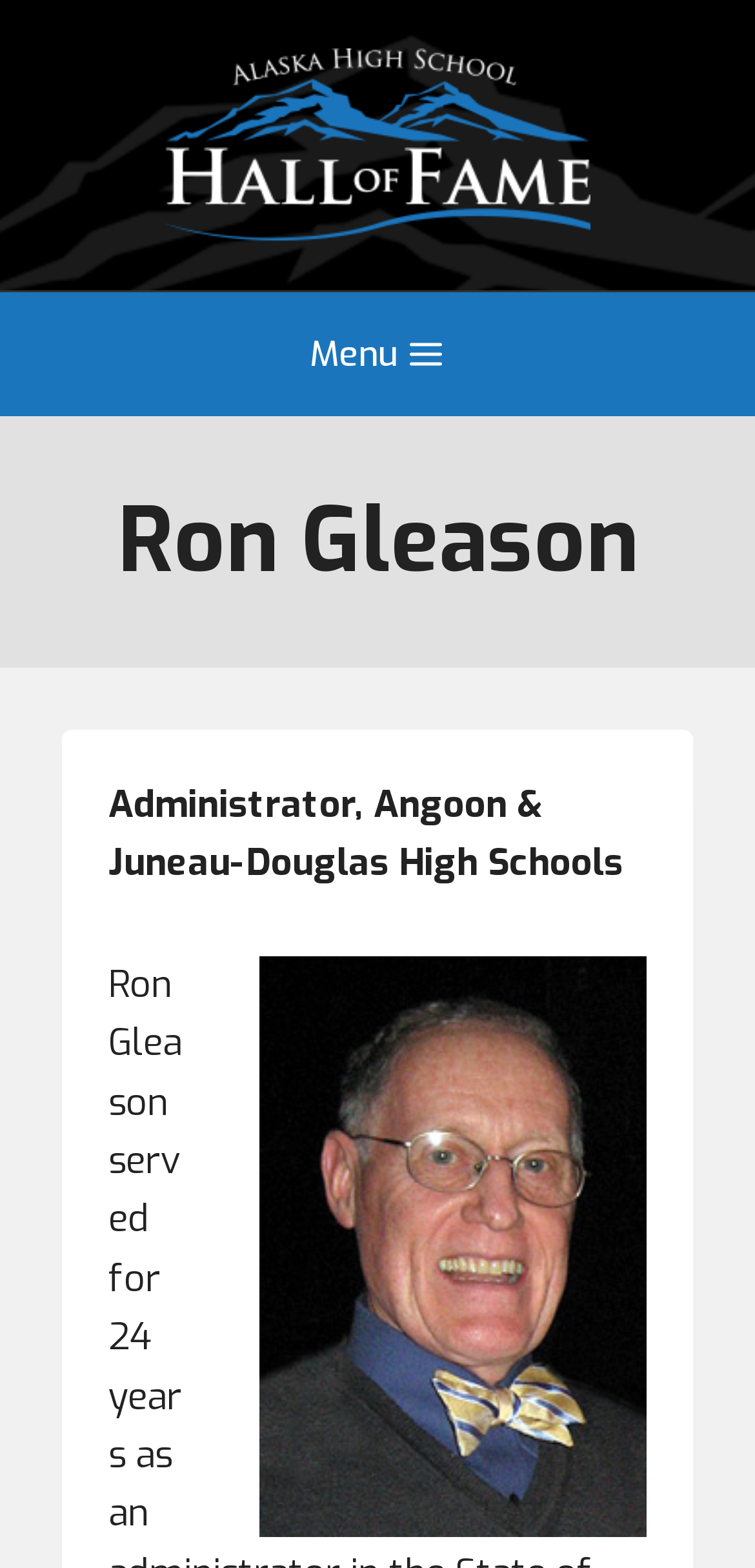What is the purpose of the button on the page?
Please craft a detailed and exhaustive response to the question.

I determined the answer by looking at the button element 'Open menu' which has an expanded property set to False, indicating that the button is used to open a menu.